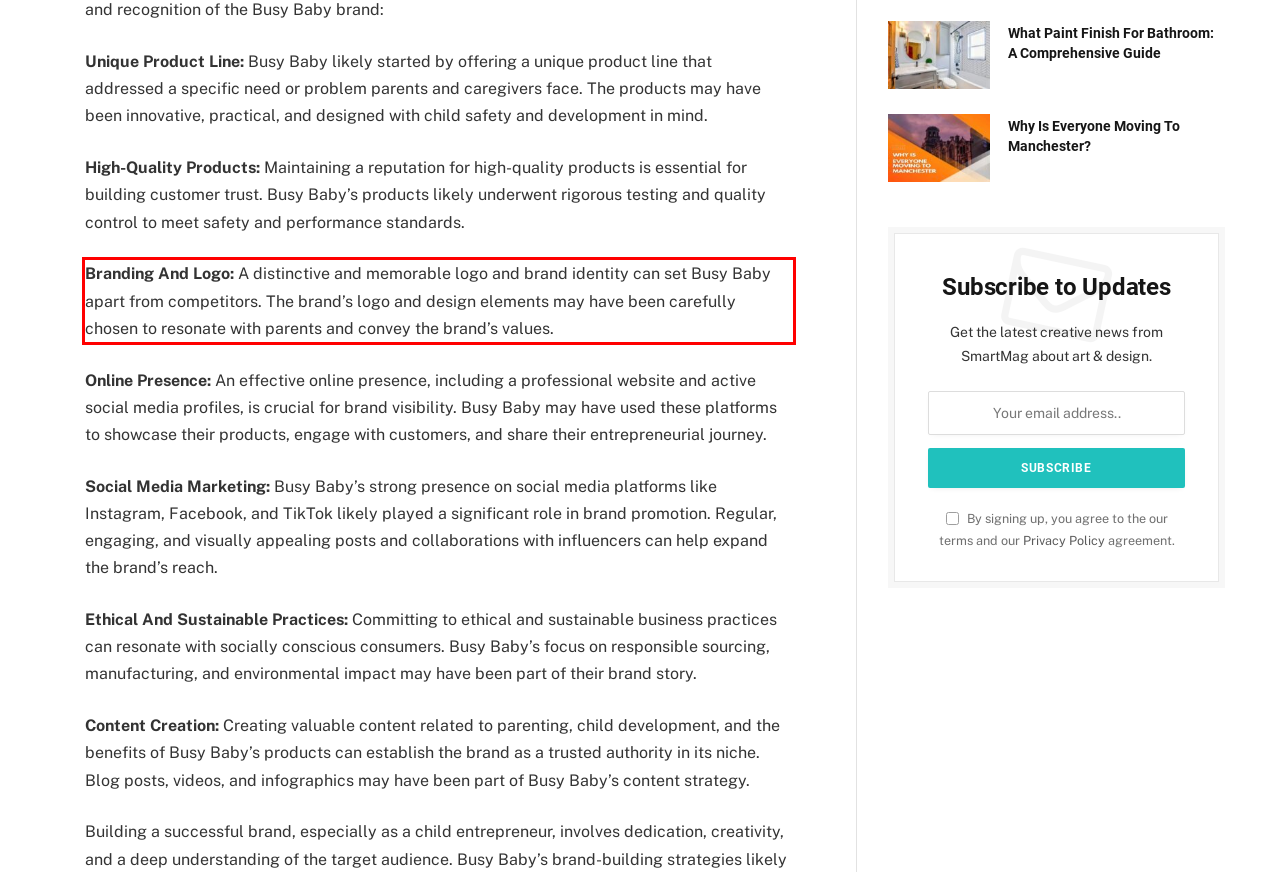Please examine the webpage screenshot and extract the text within the red bounding box using OCR.

Branding And Logo: A distinctive and memorable logo and brand identity can set Busy Baby apart from competitors. The brand’s logo and design elements may have been carefully chosen to resonate with parents and convey the brand’s values.